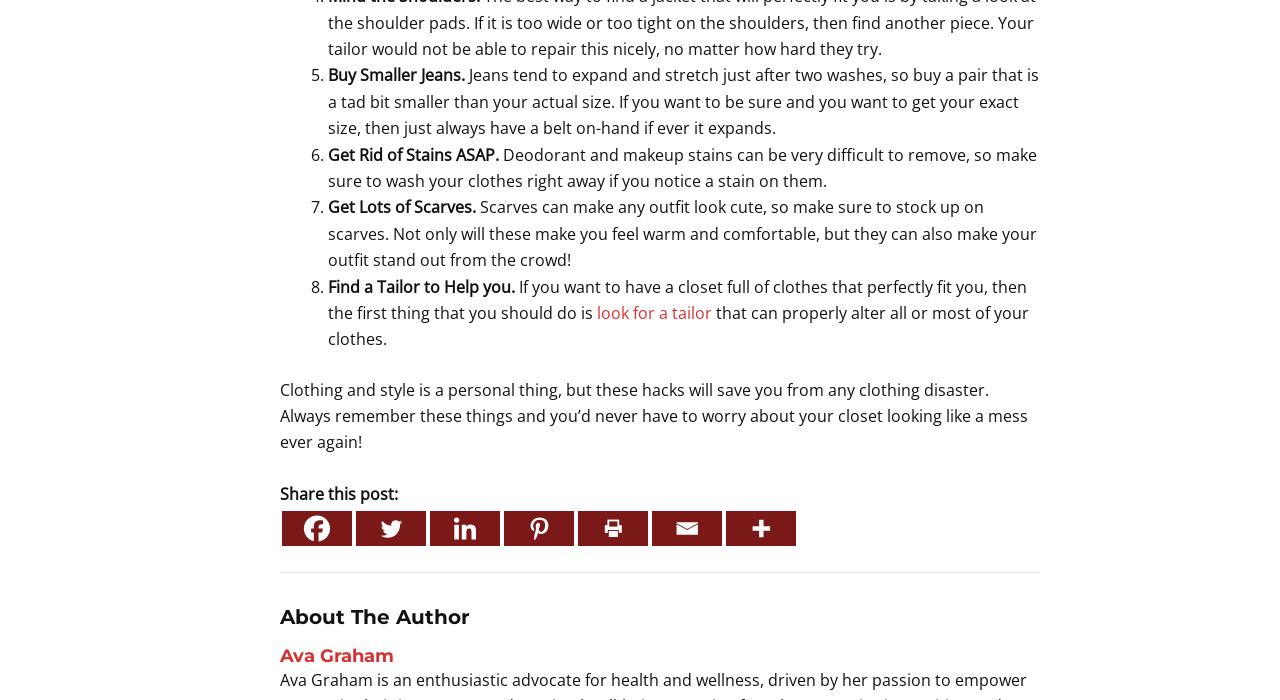Please identify the bounding box coordinates of the element that needs to be clicked to execute the following command: "Share this post on Facebook". Provide the bounding box using four float numbers between 0 and 1, formatted as [left, top, right, bottom].

[0.22, 0.73, 0.275, 0.78]